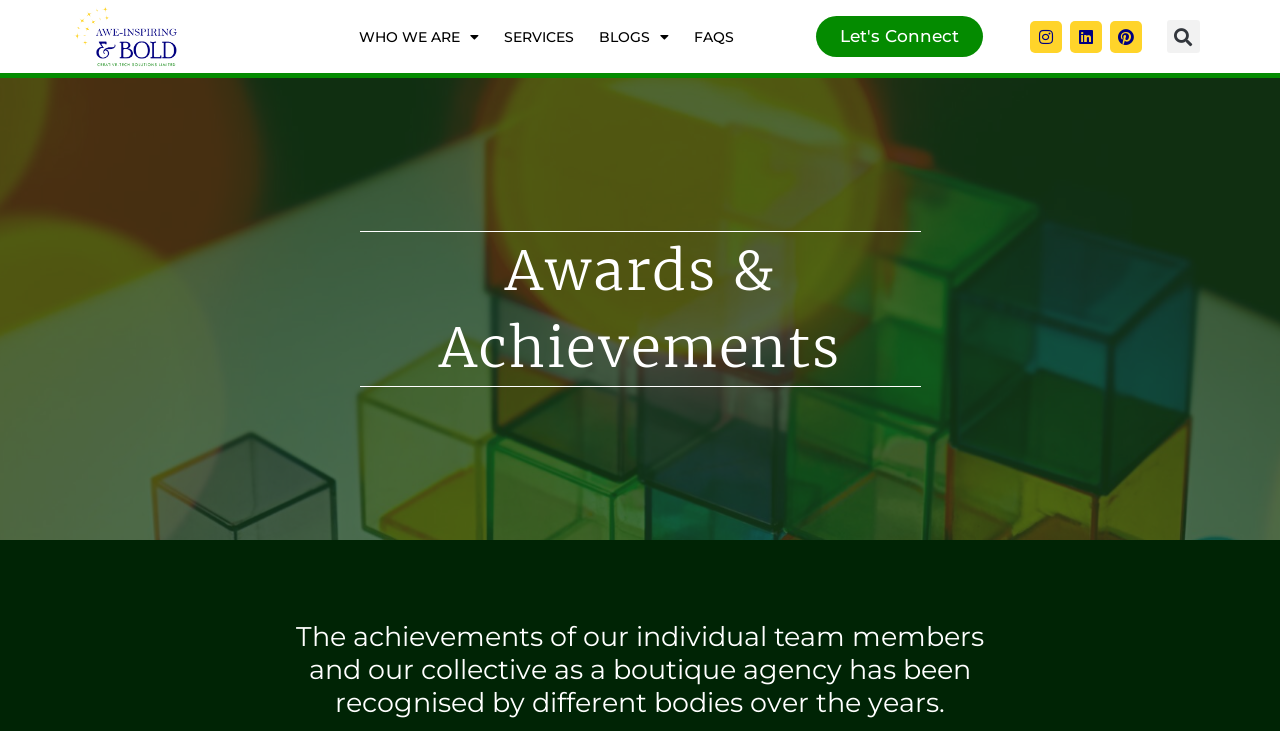Is the menu expanded for 'WHO WE ARE'?
Provide an in-depth answer to the question, covering all aspects.

I checked the 'expanded' property of the 'WHO WE ARE' link, which is set to 'False', indicating that the menu is not expanded.